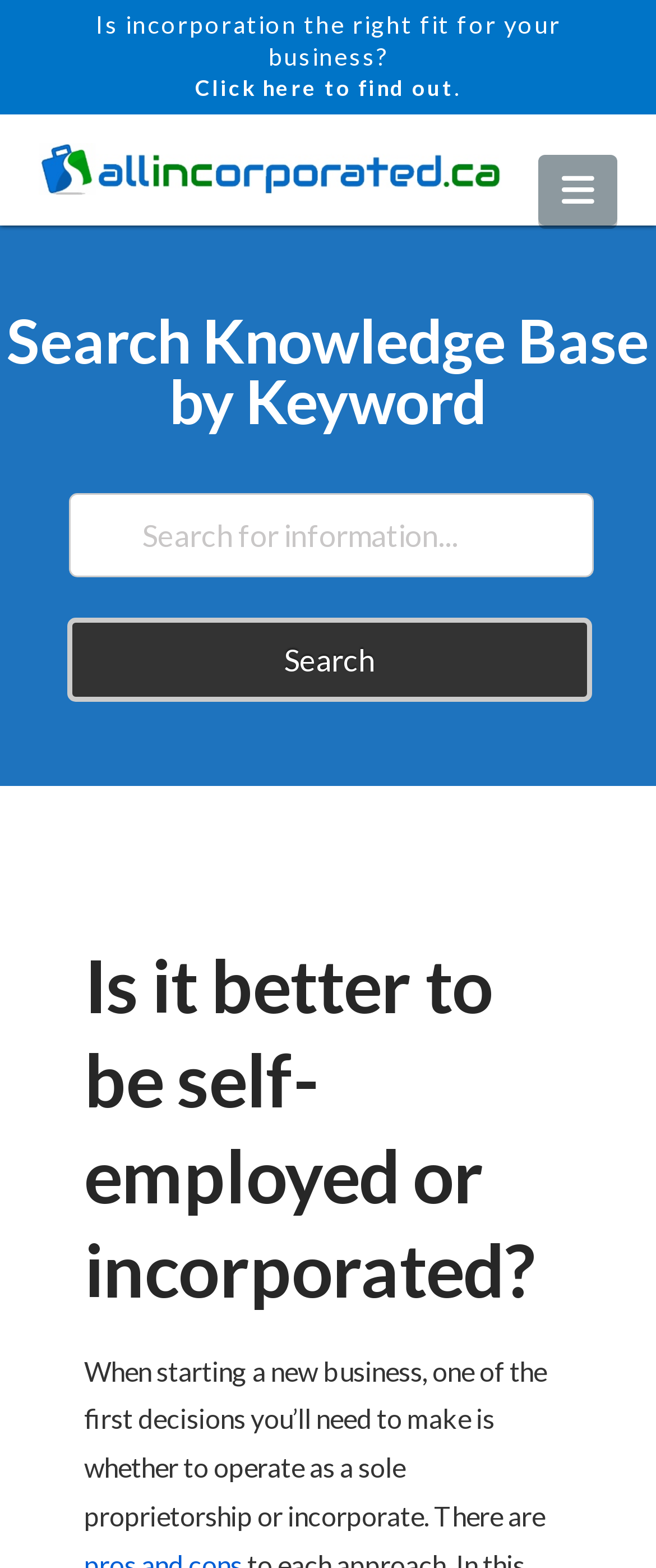Identify the bounding box for the given UI element using the description provided. Coordinates should be in the format (top-left x, top-left y, bottom-right x, bottom-right y) and must be between 0 and 1. Here is the description: Animals of the Jungle

None